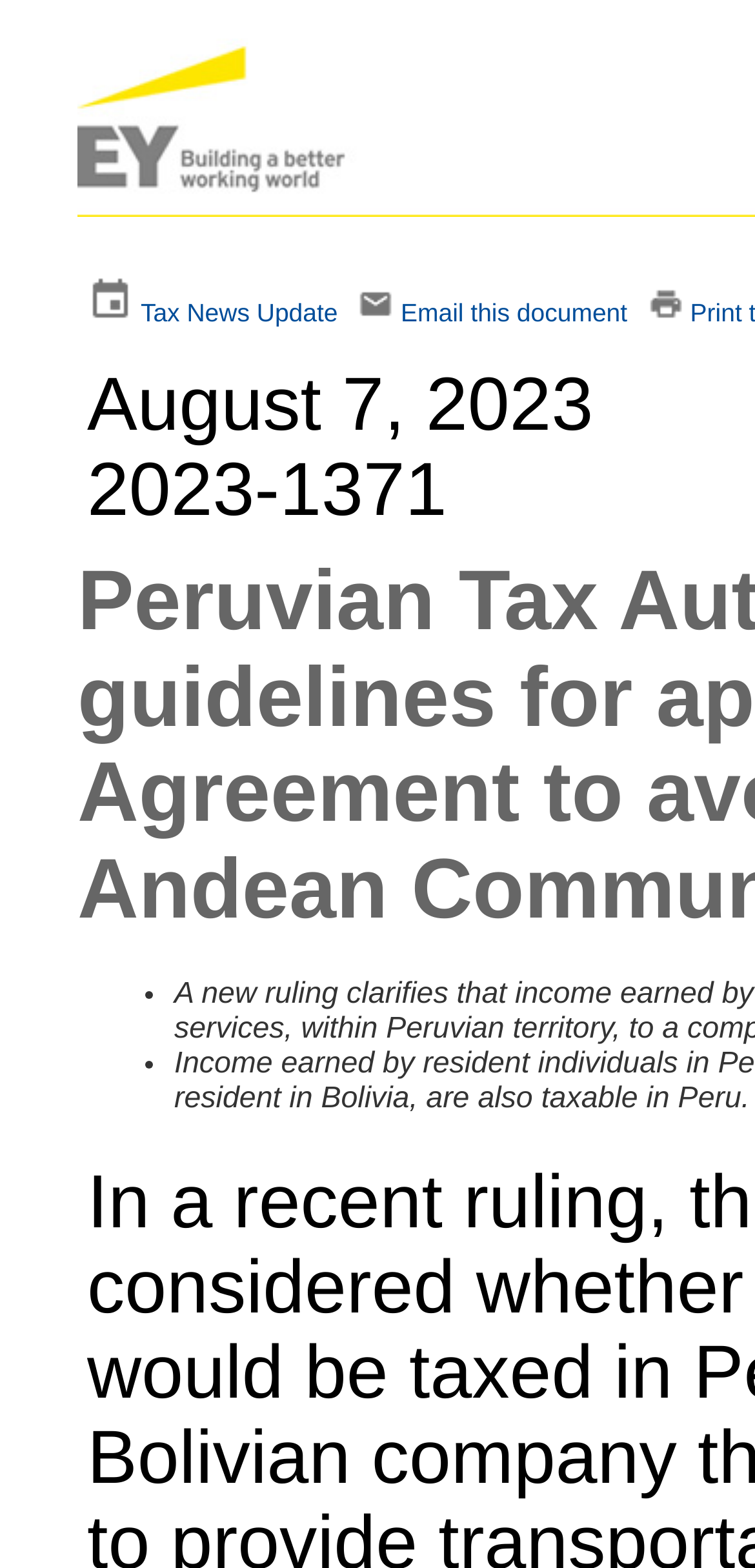Describe the webpage in detail, including text, images, and layout.

The webpage appears to be a news article or a blog post about the Peruvian Tax Authority establishing guidelines for applying the Multinational Agreement to avoid Double Taxation of the Andean Community. 

At the top of the page, there is a title that matches the meta description. Below the title, there are four links aligned horizontally, with small images preceding each link. The first link is empty, followed by a link labeled "Tax News Update", then another empty link, and finally a link labeled "Email this document". 

Between each link, there is a small static text element containing a non-breaking space character. The links and images are positioned relatively close to each other, with the images being slightly above the links. 

Further down the page, there are two list markers, represented by bullet points, positioned on the left side of the page. They seem to be part of a list or an outline, but the content of the list is not provided in the accessibility tree.